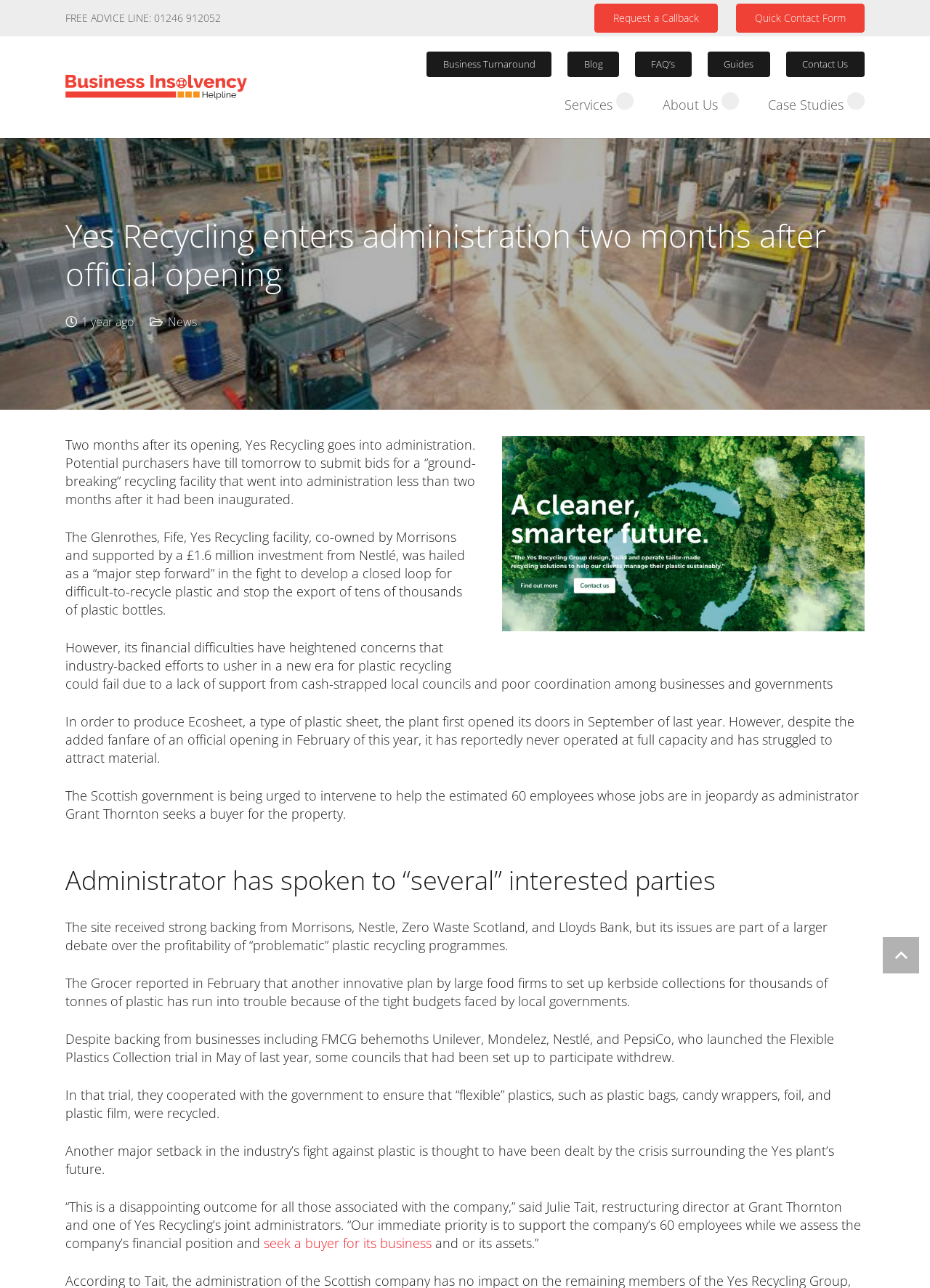Identify the bounding box coordinates of the specific part of the webpage to click to complete this instruction: "Request a callback".

[0.639, 0.003, 0.772, 0.025]